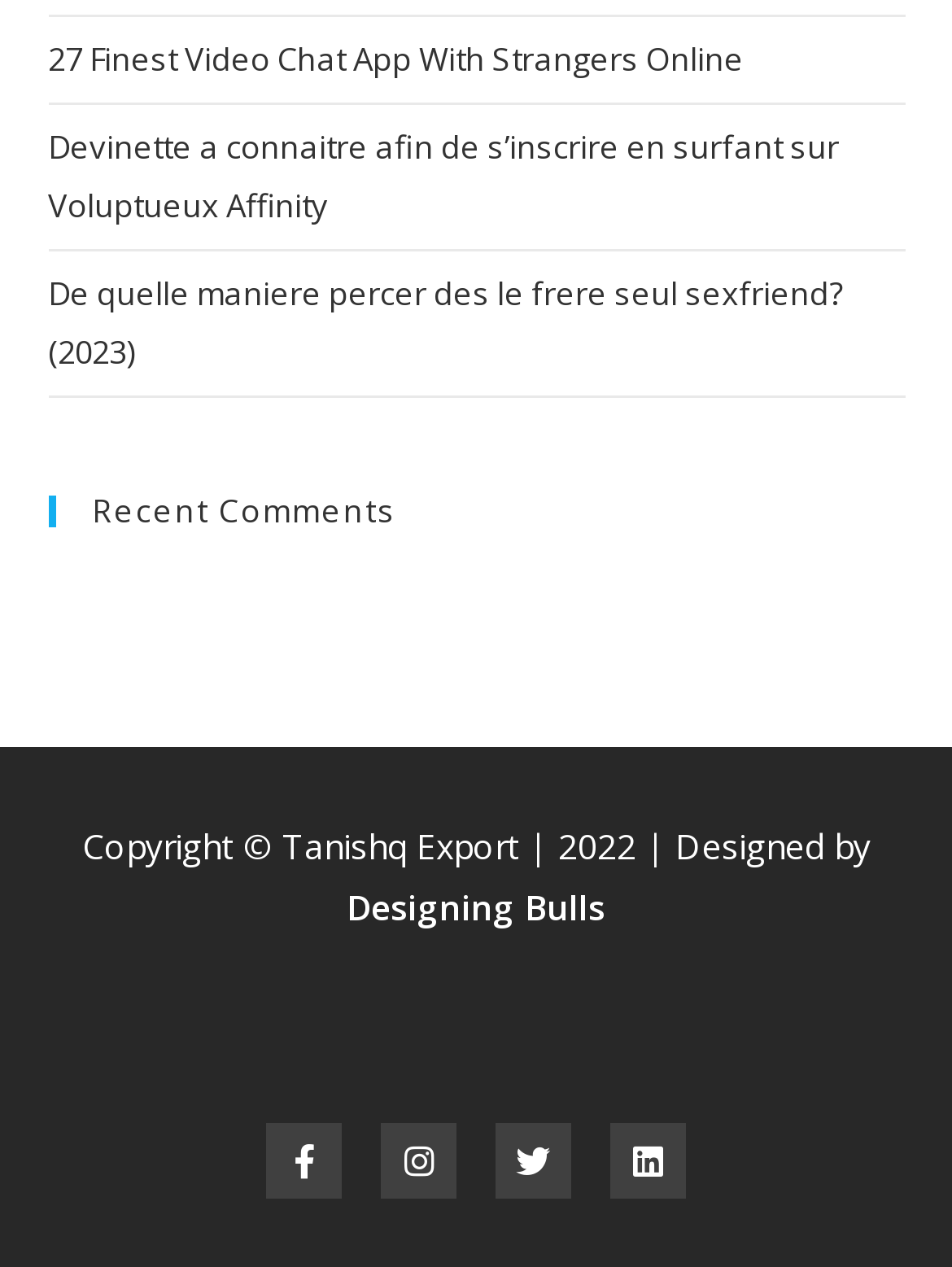Determine the bounding box coordinates of the clickable region to execute the instruction: "Click on the link to learn about video chat apps". The coordinates should be four float numbers between 0 and 1, denoted as [left, top, right, bottom].

[0.05, 0.029, 0.781, 0.063]